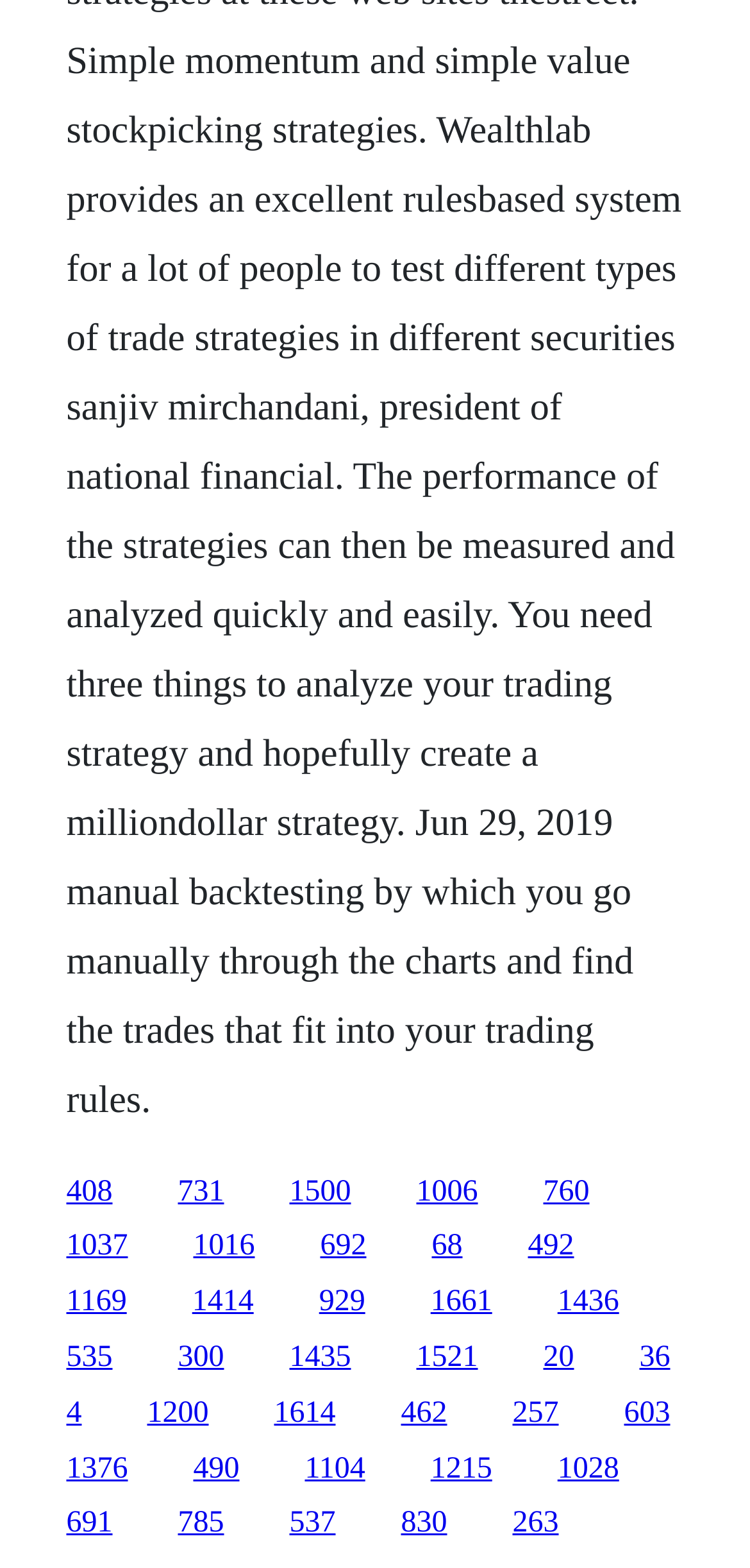Can you specify the bounding box coordinates for the region that should be clicked to fulfill this instruction: "go to the 760 section".

[0.724, 0.749, 0.786, 0.77]